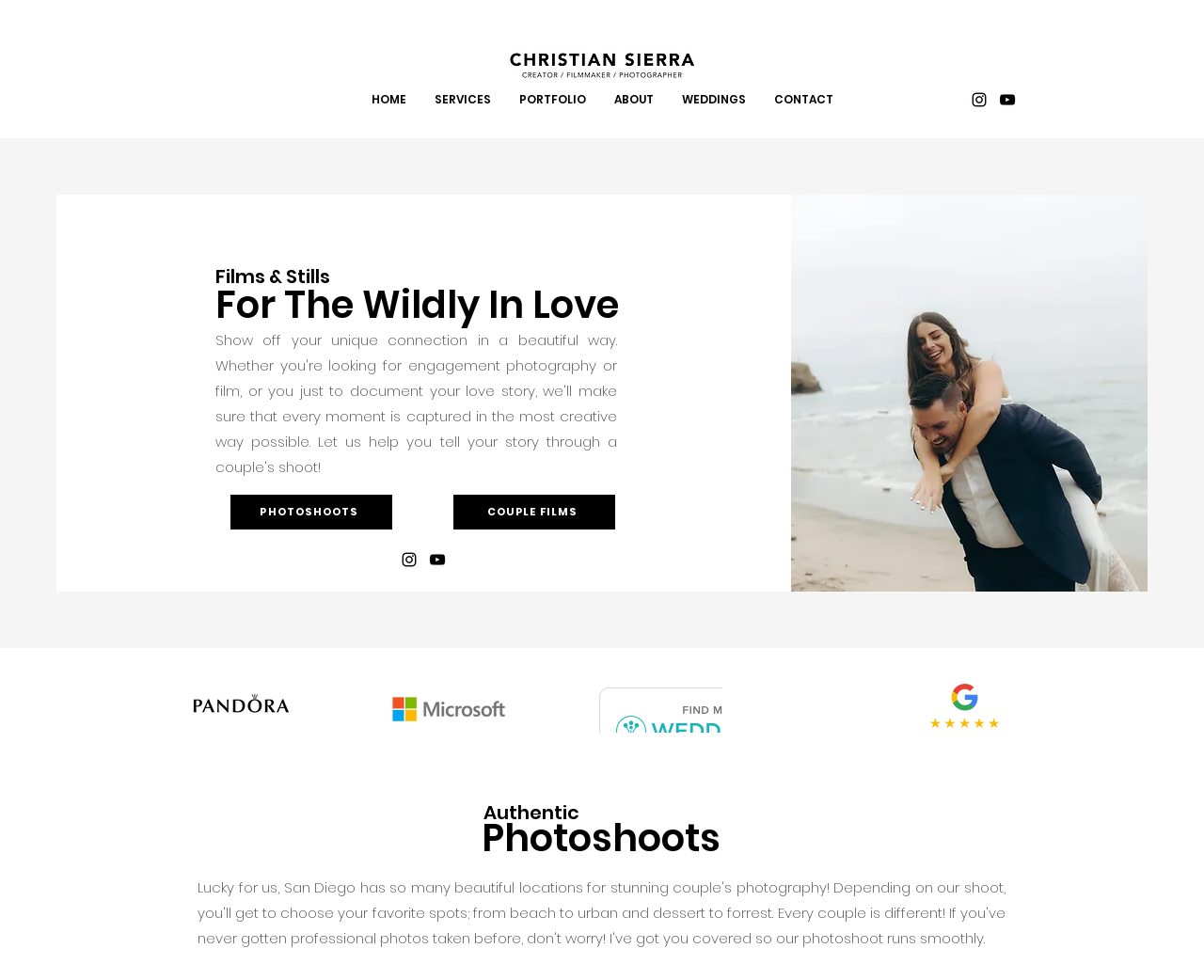Locate and provide the bounding box coordinates for the HTML element that matches this description: "PHOTOSHOOTS".

[0.191, 0.505, 0.326, 0.54]